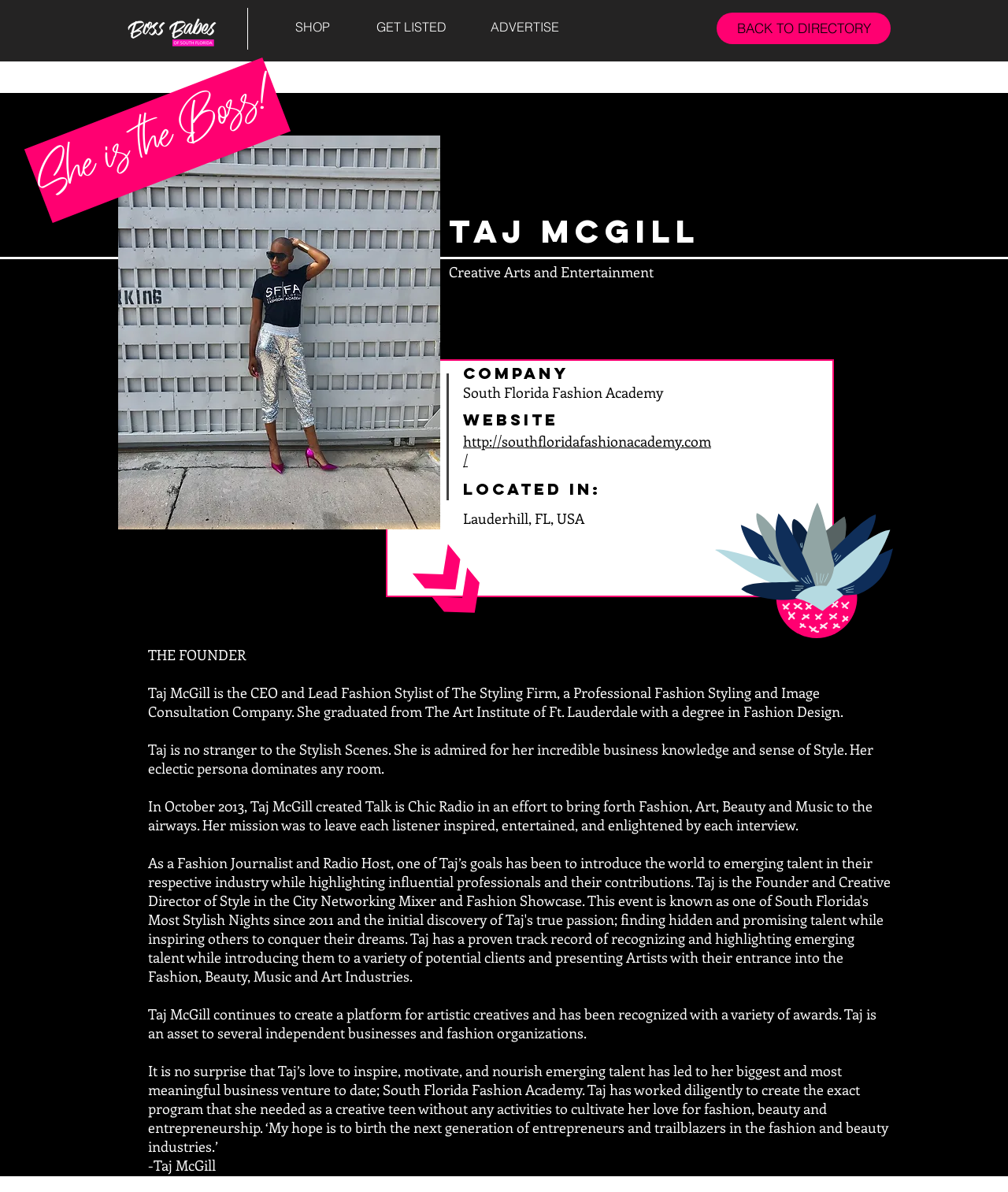Using the format (top-left x, top-left y, bottom-right x, bottom-right y), provide the bounding box coordinates for the described UI element. All values should be floating point numbers between 0 and 1: BACK TO DIRECTORY

[0.711, 0.011, 0.884, 0.037]